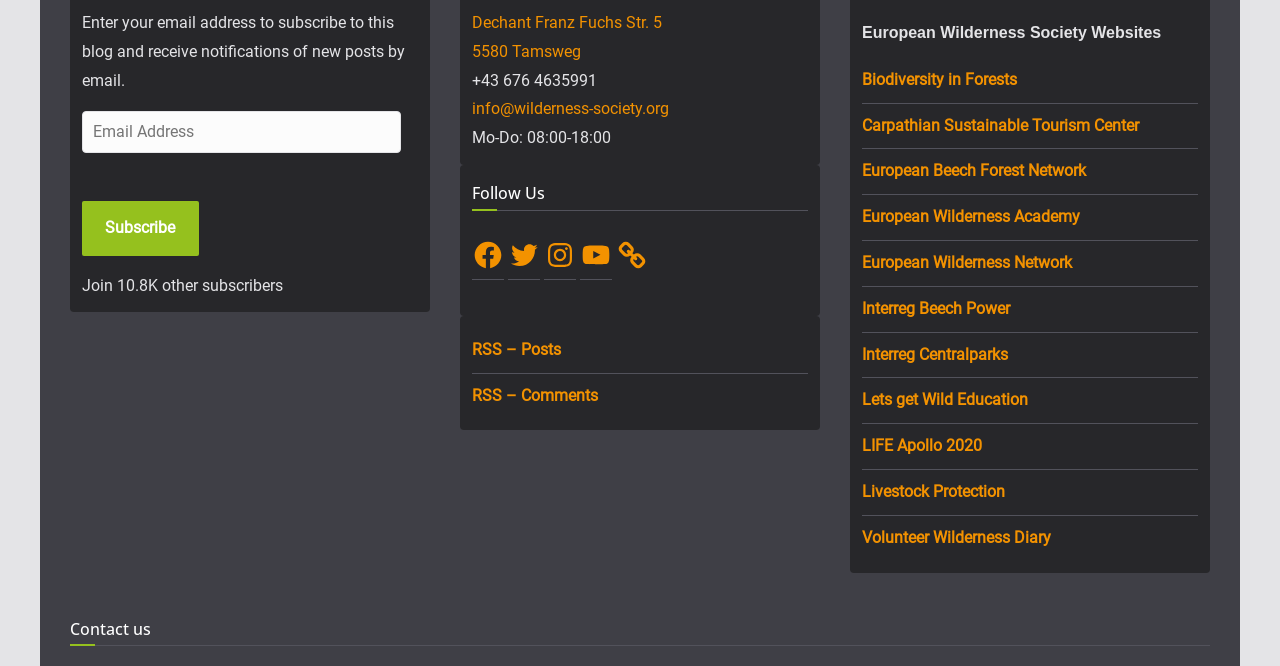Predict the bounding box coordinates of the UI element that matches this description: "Lets get Wild Education". The coordinates should be in the format [left, top, right, bottom] with each value between 0 and 1.

[0.673, 0.586, 0.803, 0.615]